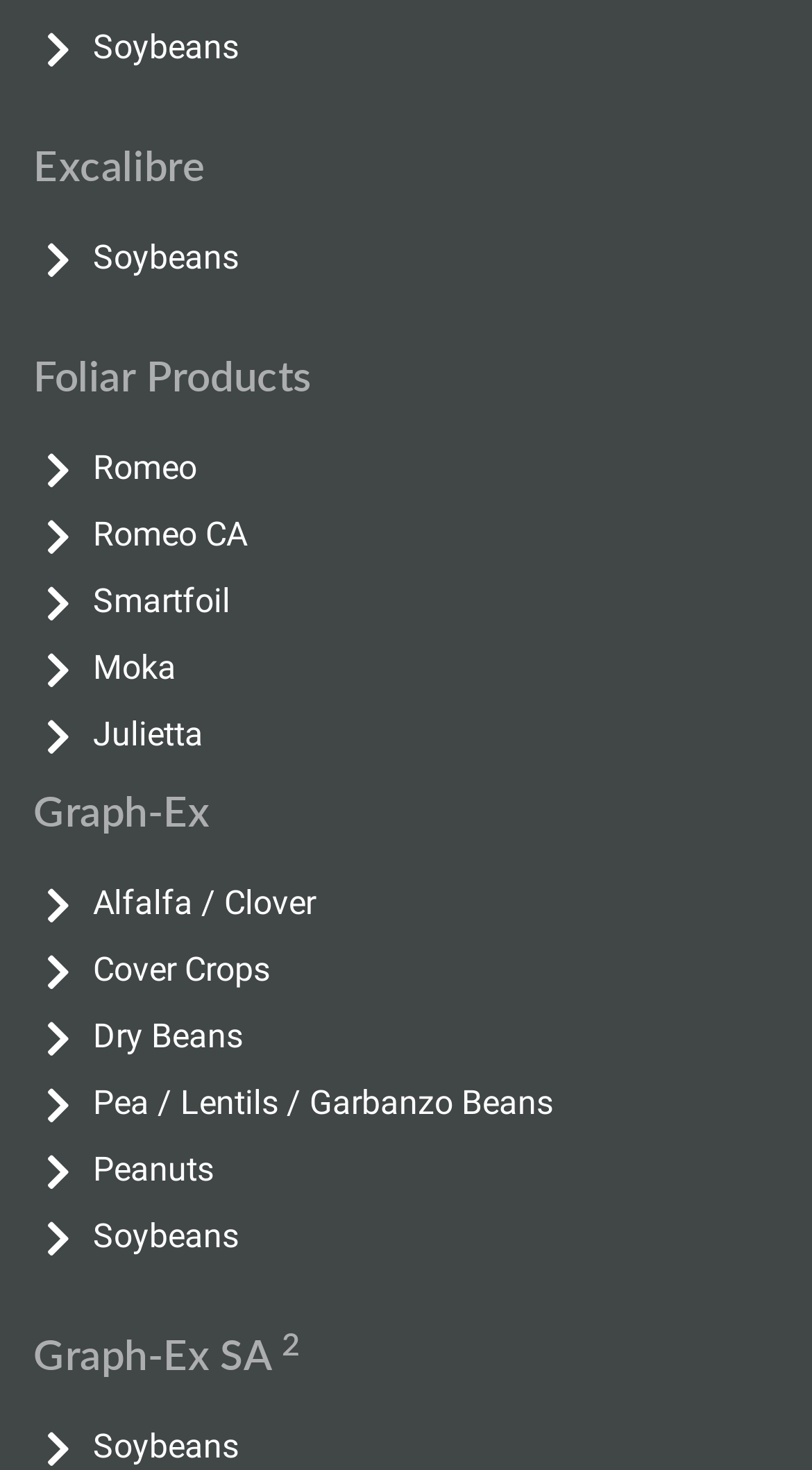Determine the bounding box for the UI element that matches this description: "Soybeans".

[0.041, 0.82, 0.959, 0.863]